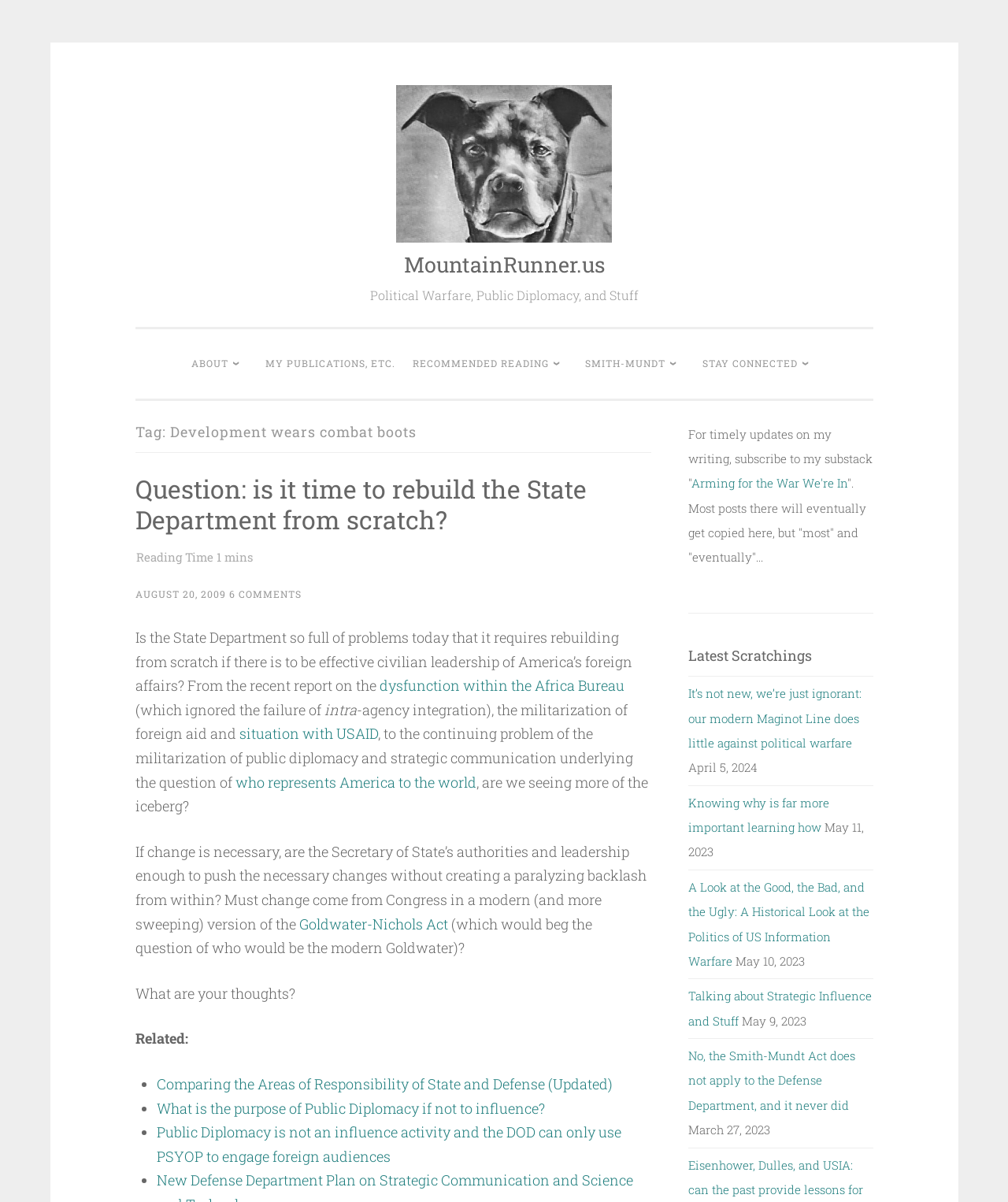Identify the bounding box coordinates of the clickable section necessary to follow the following instruction: "Check the latest post 'It’s not new, we’re just ignorant: our modern Maginot Line does little against political warfare'". The coordinates should be presented as four float numbers from 0 to 1, i.e., [left, top, right, bottom].

[0.683, 0.57, 0.855, 0.624]